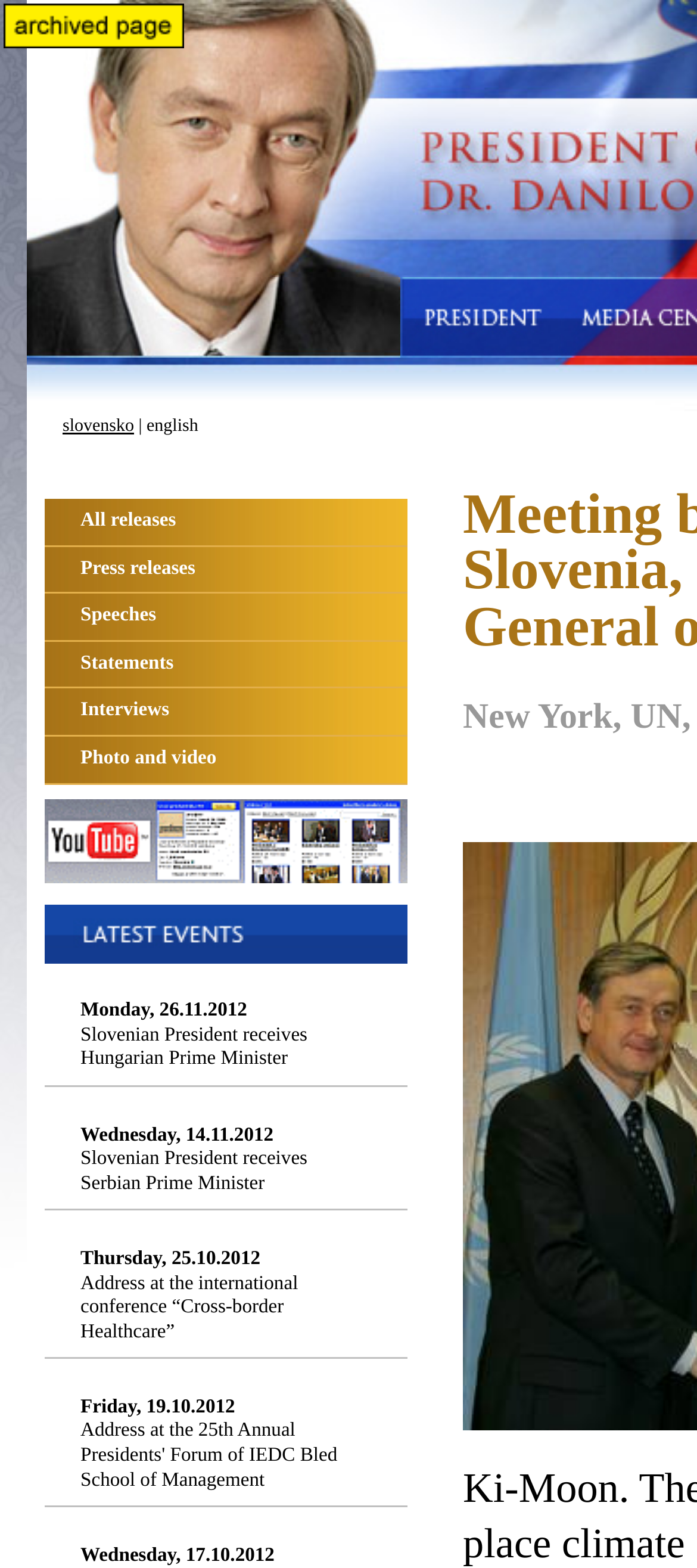Answer this question in one word or a short phrase: How many events are listed on the webpage?

4